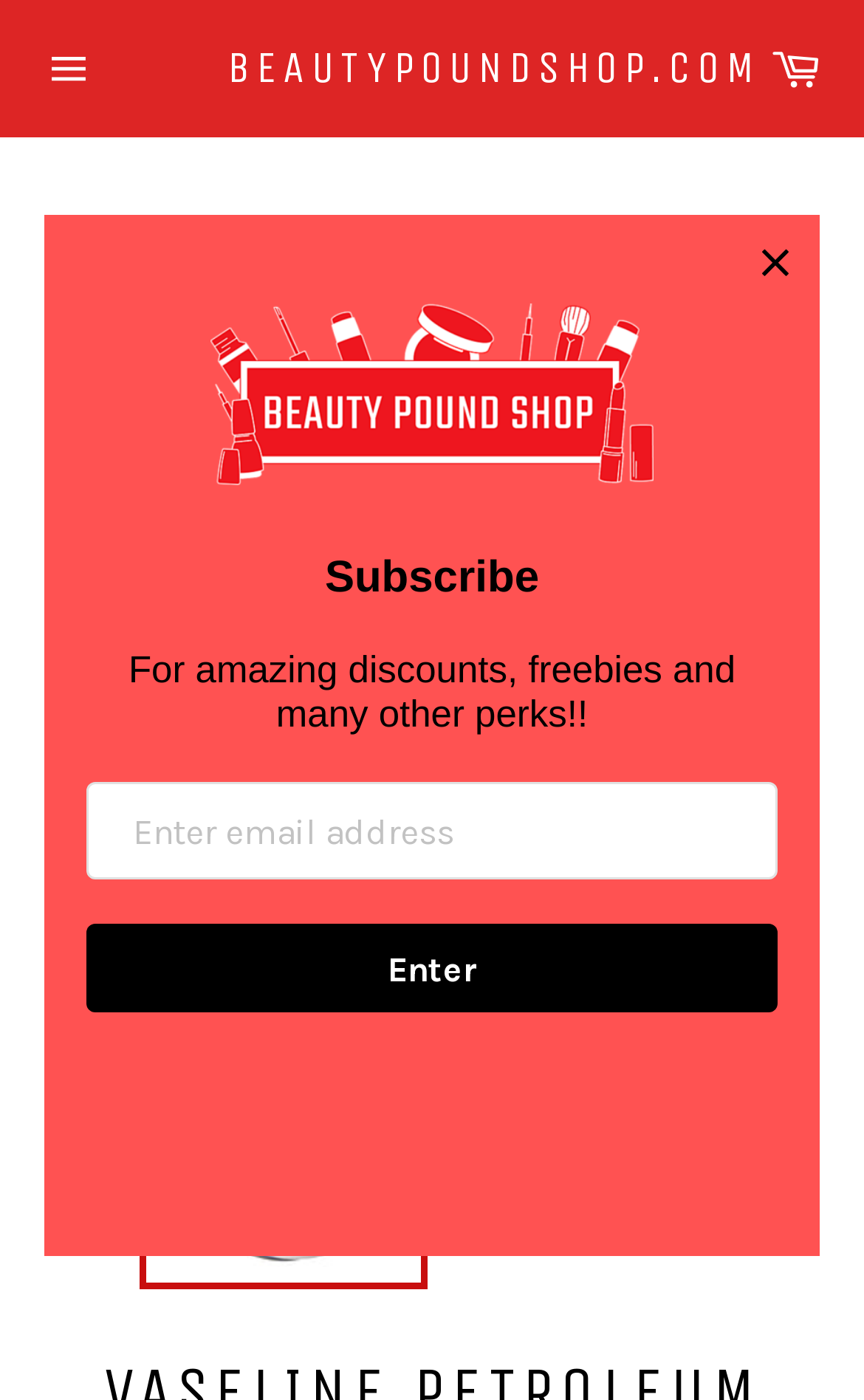What is the call-to-action for subscription?
Refer to the image and respond with a one-word or short-phrase answer.

Subscribe